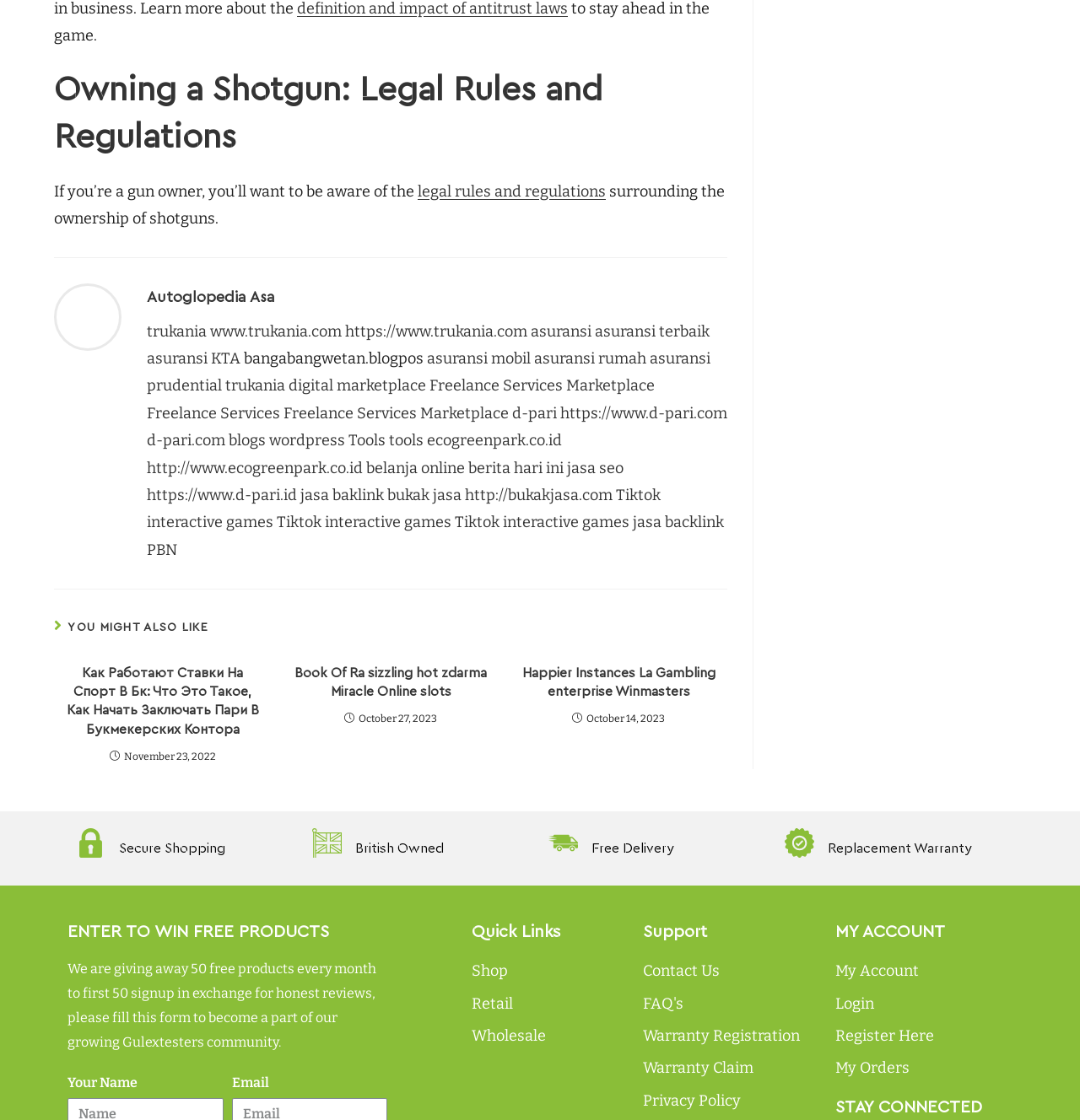Give a concise answer using one word or a phrase to the following question:
How many links are there in the 'Quick Links' section?

3